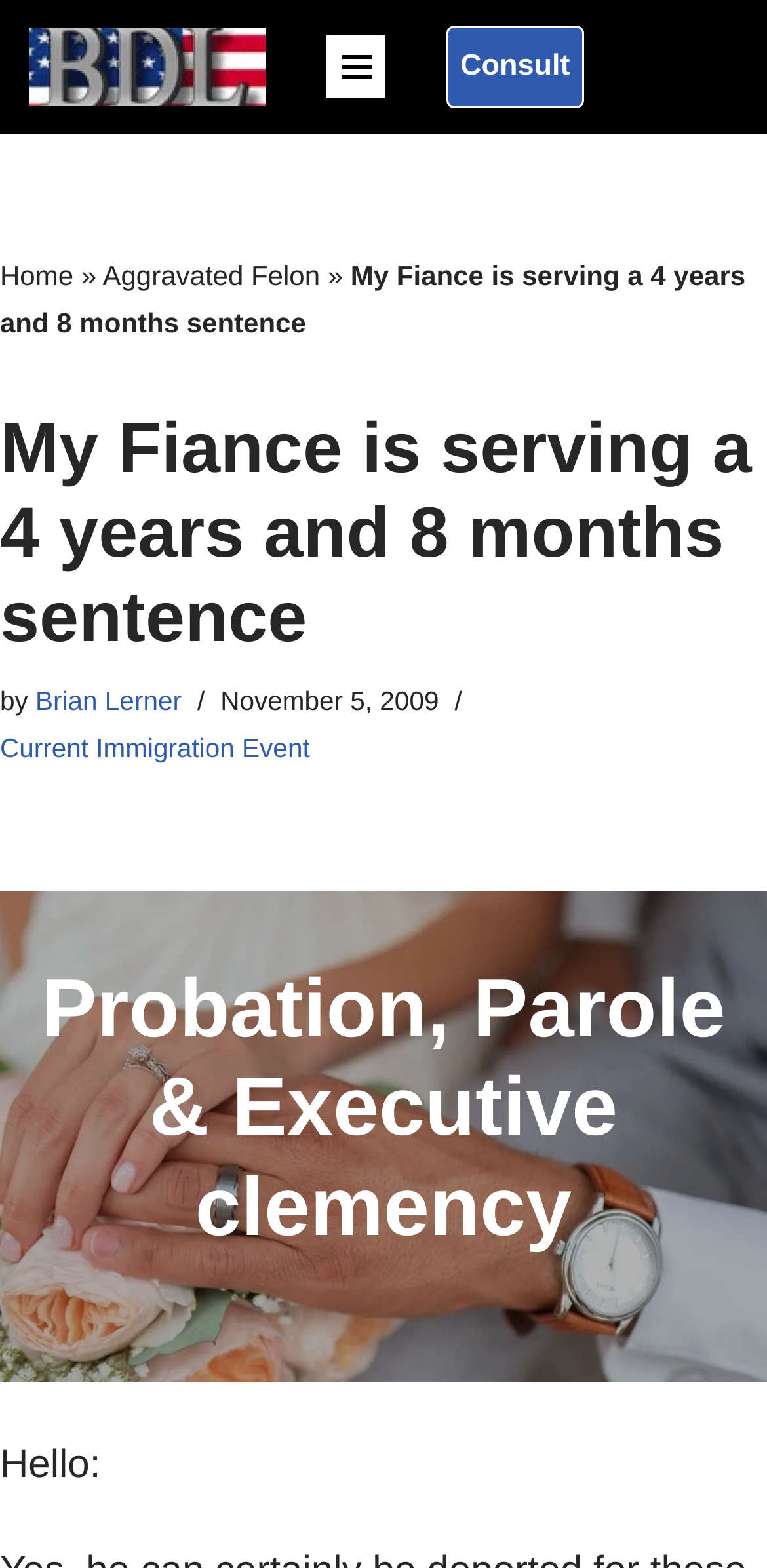Give a one-word or short phrase answer to the question: 
What is the navigation menu option?

Consult